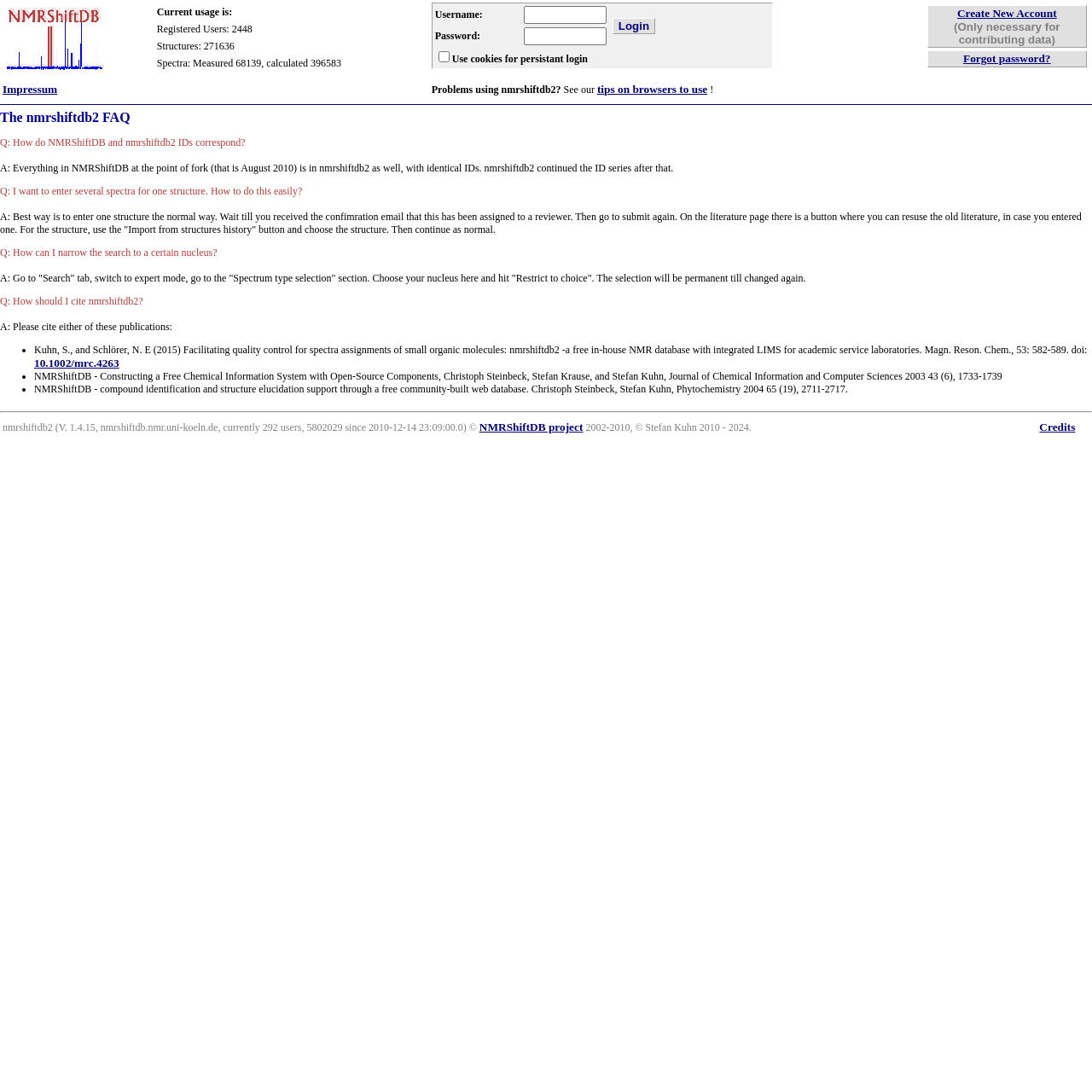What is the version of nmrshiftdb2?
Please answer the question with a detailed and comprehensive explanation.

I found this information at the bottom of the webpage, where it says 'nmrshiftdb2 (V. 1.4.15, nmrshiftdb.nmr.uni-koeln.de, currently 292 users, 5802029 since 2010-12-14 23:09:00.0)'.